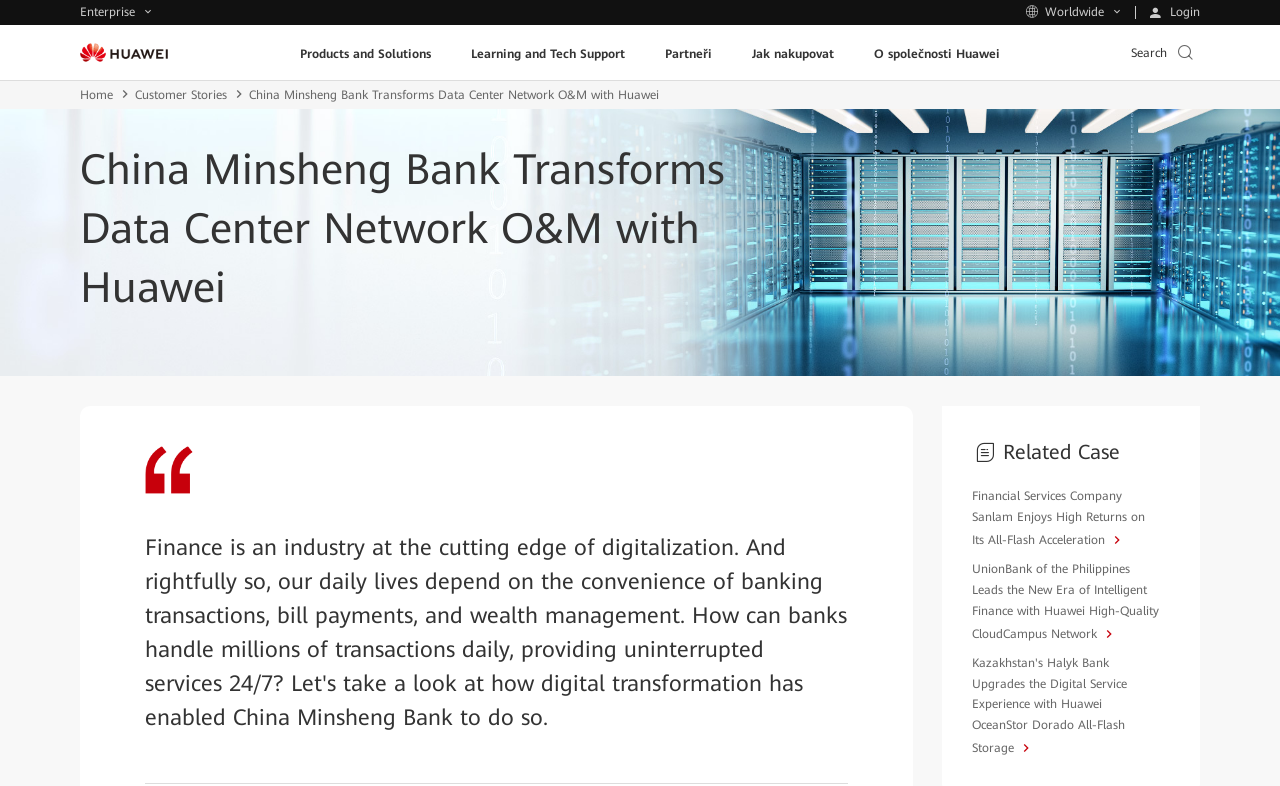What is the company mentioned in the webpage logo? Please answer the question using a single word or phrase based on the image.

Huawei